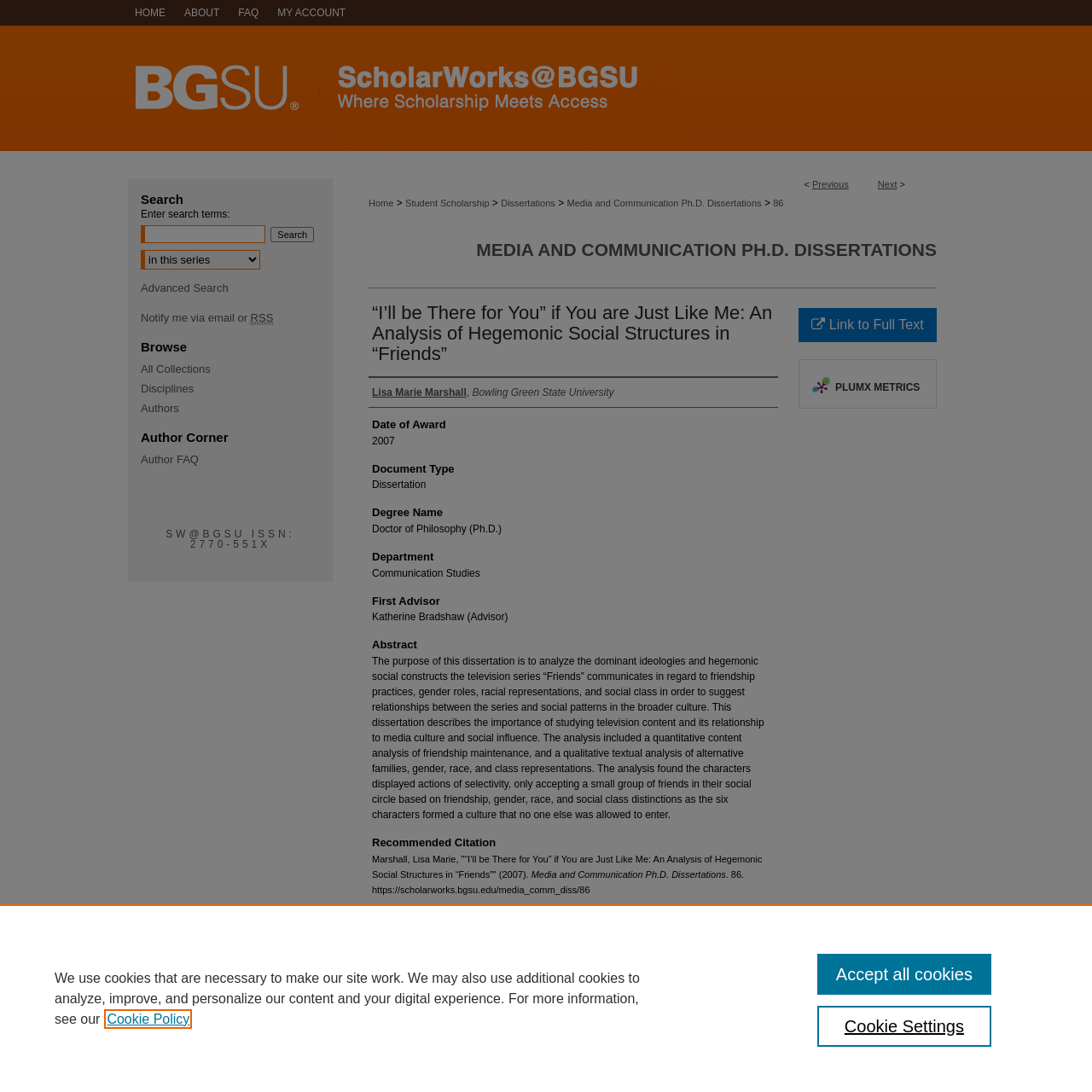Given the following UI element description: "Link to Full Text", find the bounding box coordinates in the webpage screenshot.

[0.731, 0.282, 0.858, 0.313]